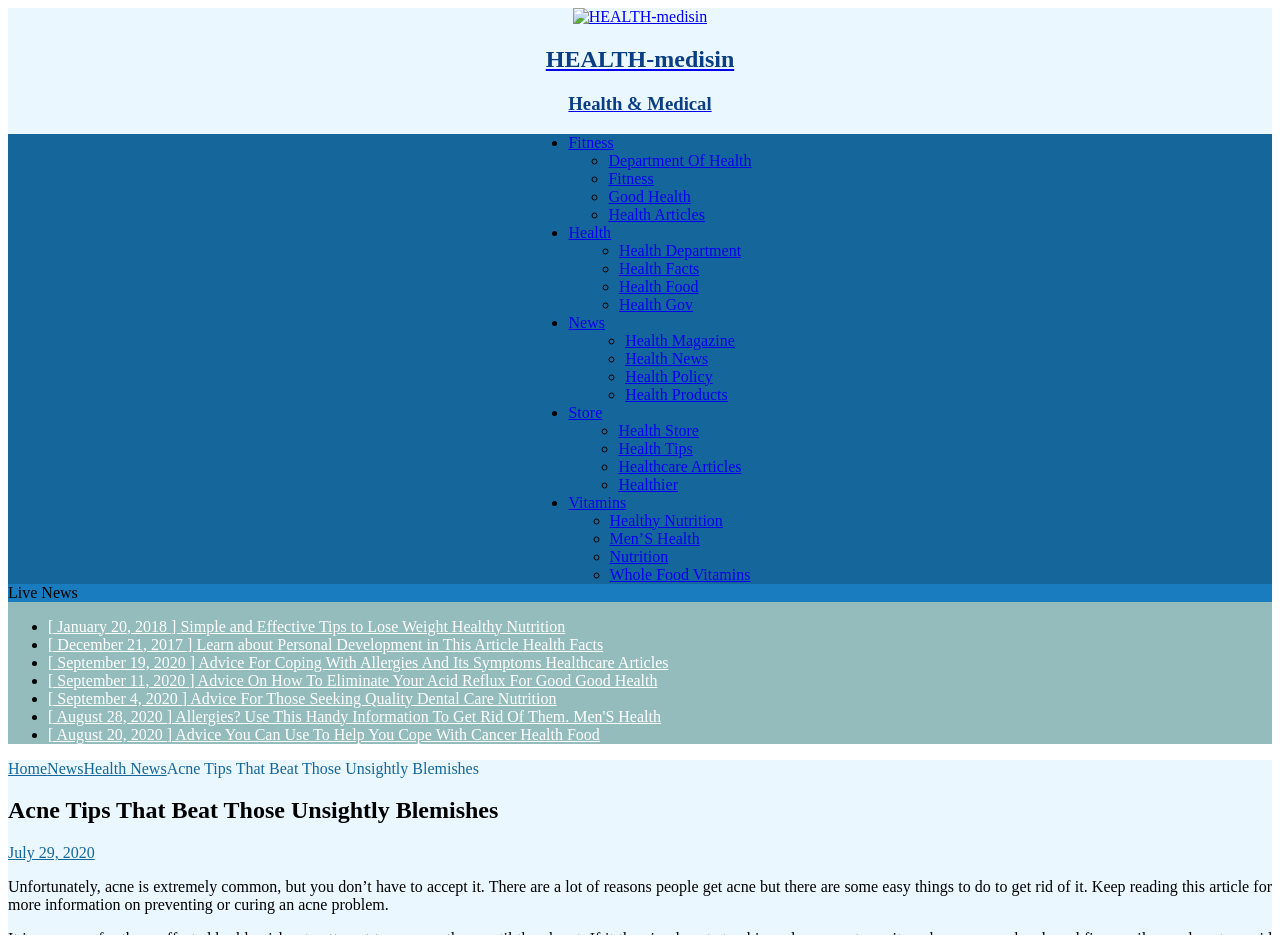How many news links are listed at the bottom of the webpage?
Using the picture, provide a one-word or short phrase answer.

5